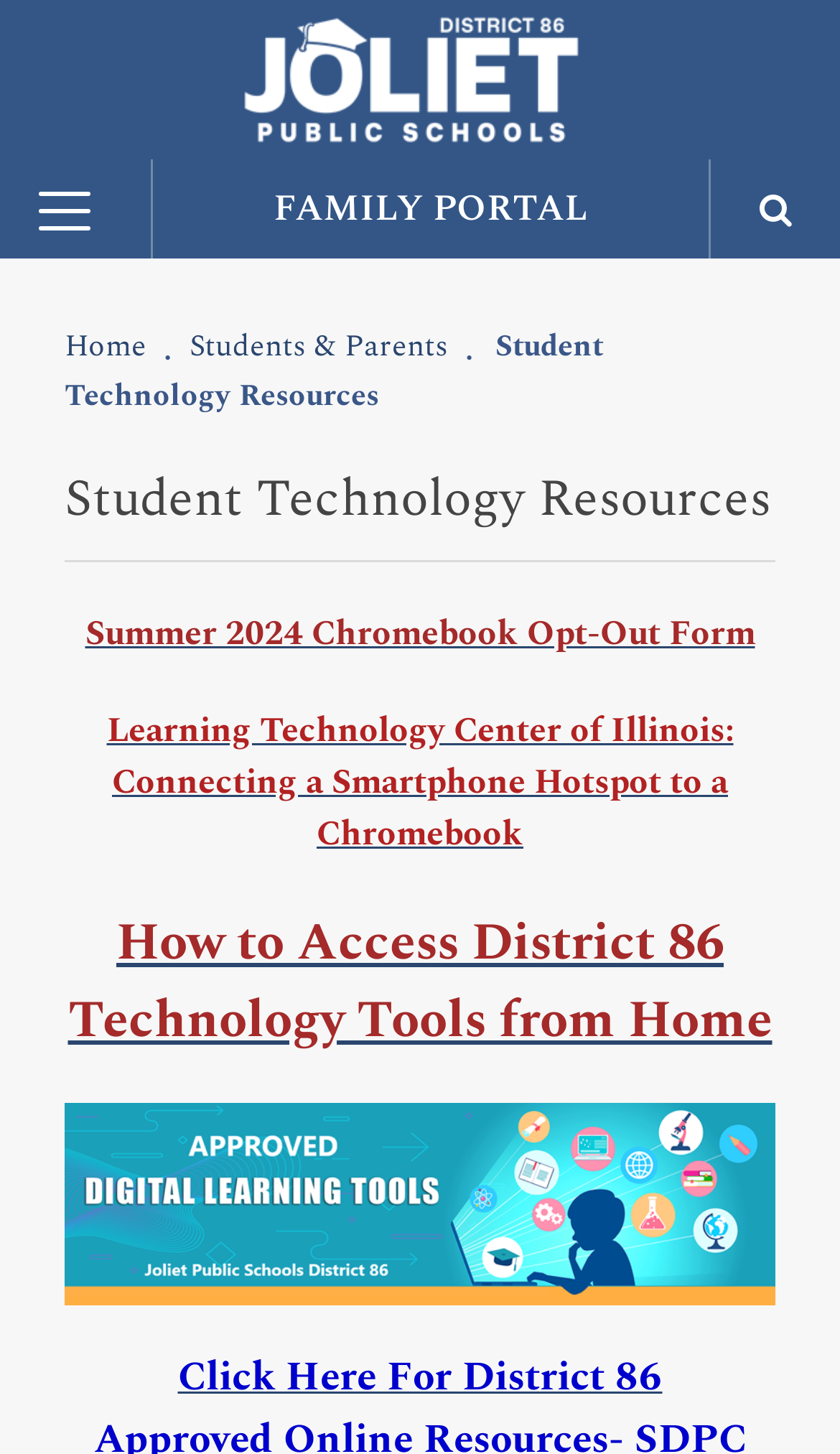Kindly determine the bounding box coordinates of the area that needs to be clicked to fulfill this instruction: "Search for something".

[0.846, 0.178, 0.974, 0.252]